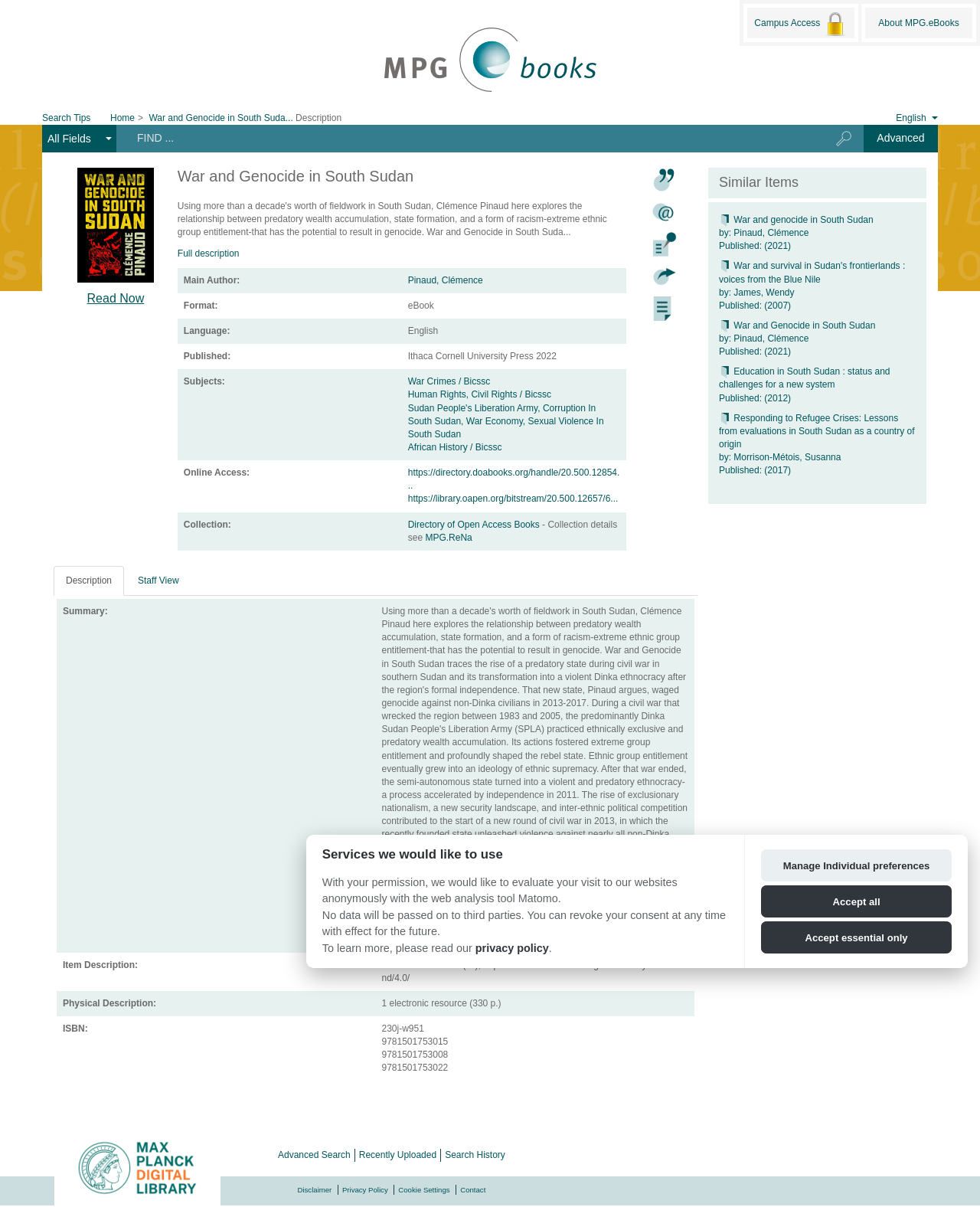Using the information in the image, give a detailed answer to the following question: What is the format of the book?

I found the format of the book by looking at the table element with the caption 'Bibliographic Details' and finding the row with the header 'Format:' which has the value 'eBook'.